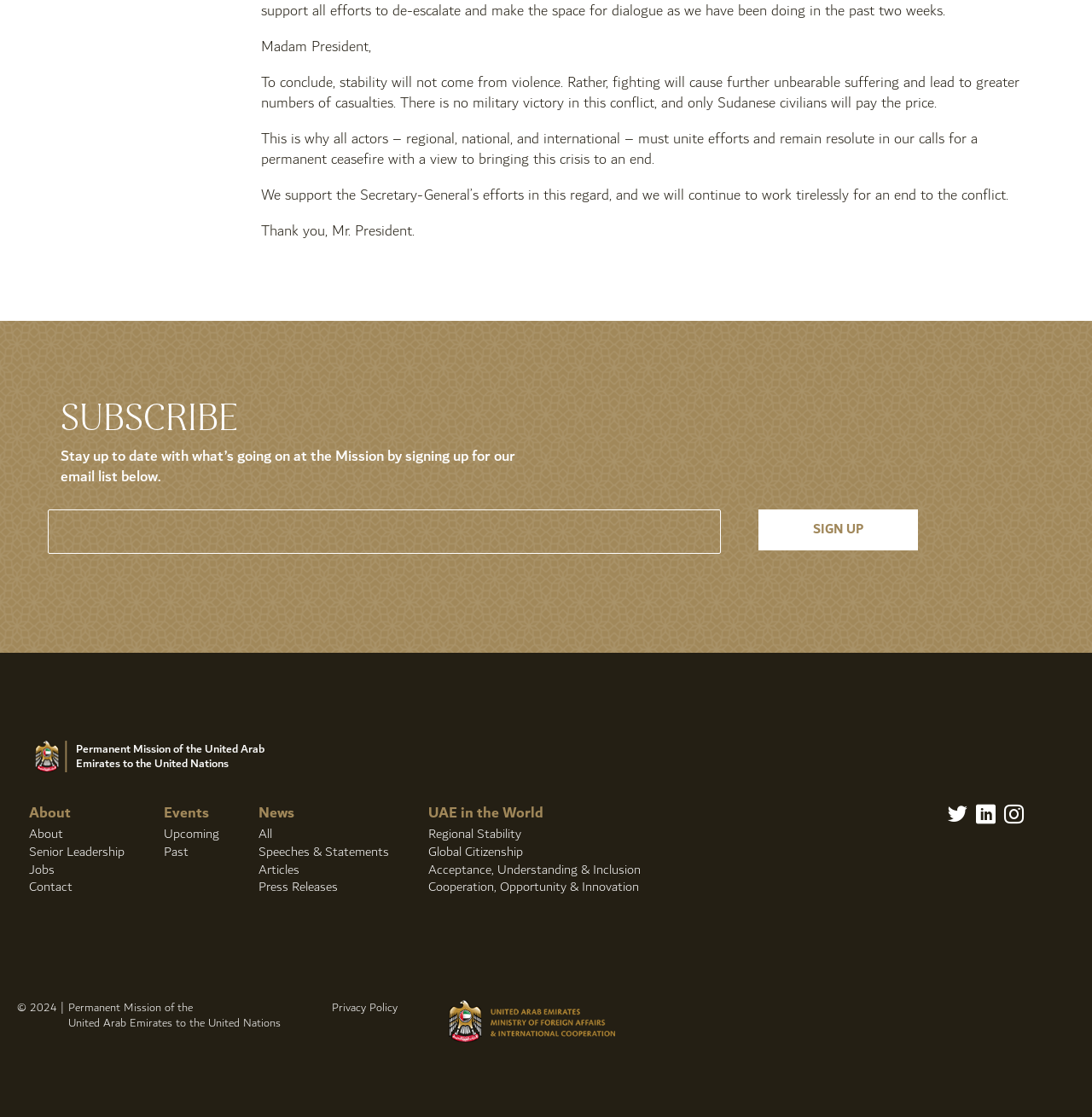With reference to the screenshot, provide a detailed response to the question below:
What is the copyright year mentioned at the bottom of the webpage?

The webpage has a copyright notice at the bottom, which includes the year '2024'. This suggests that the webpage's content is copyrighted as of 2024.